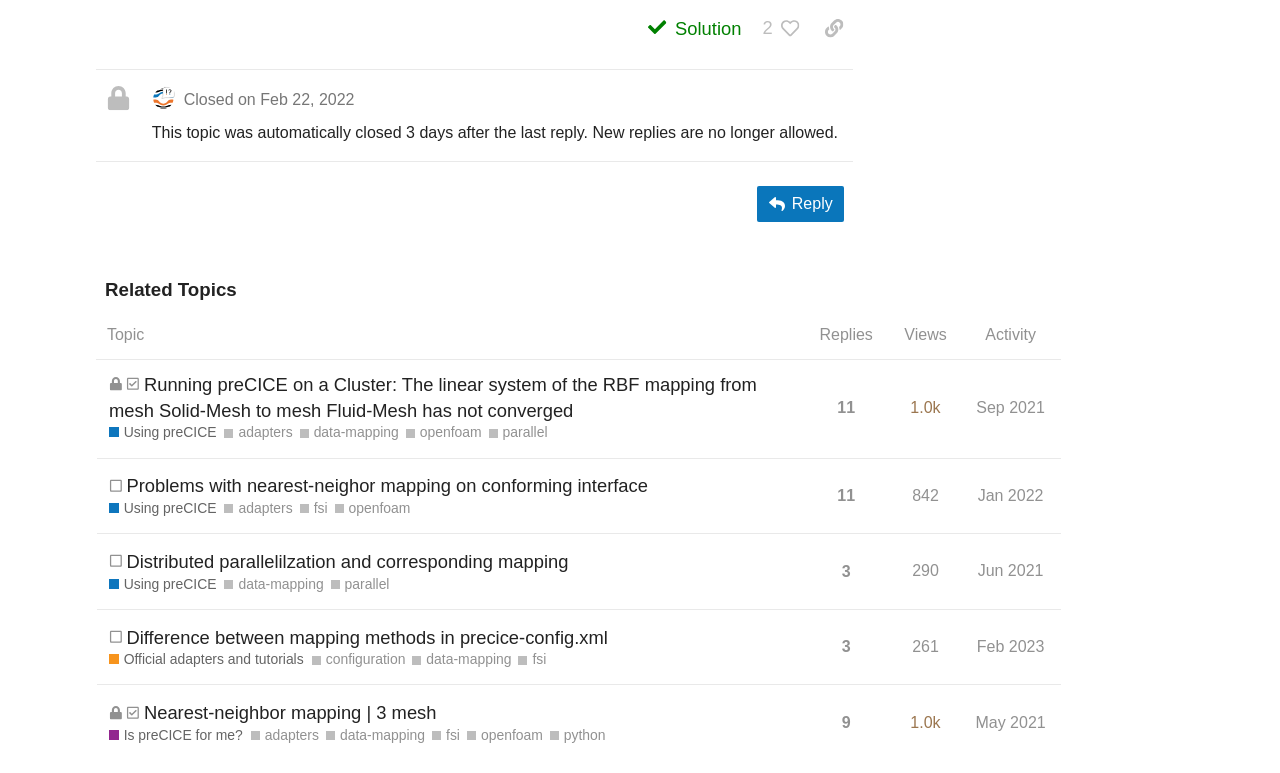Answer the question below using just one word or a short phrase: 
What is the purpose of the button?

Reply